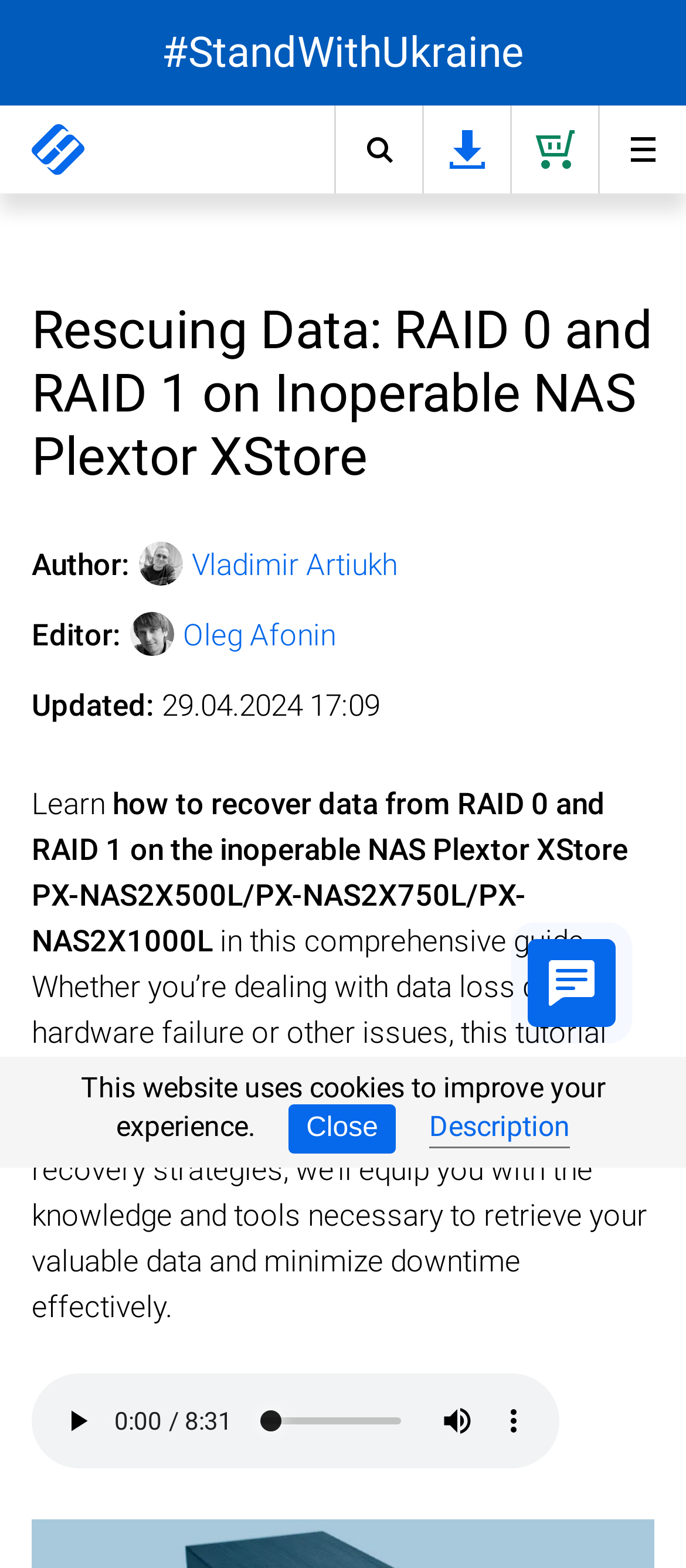Identify the bounding box coordinates of the region that needs to be clicked to carry out this instruction: "Click the 'Vladimir Artiukh' link". Provide these coordinates as four float numbers ranging from 0 to 1, i.e., [left, top, right, bottom].

[0.279, 0.345, 0.579, 0.379]